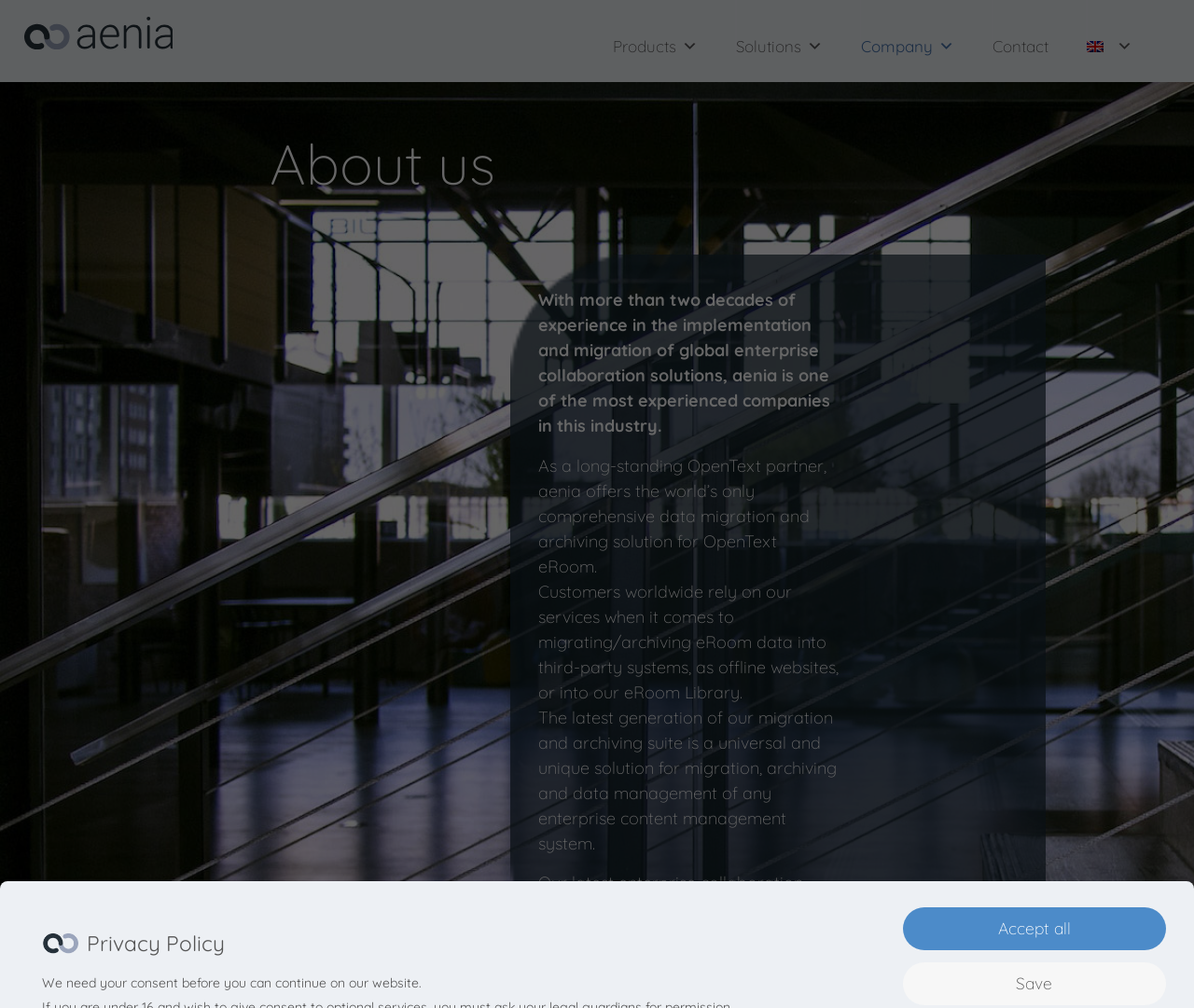What is aenia's industry?
Examine the screenshot and reply with a single word or phrase.

enterprise collaboration solutions